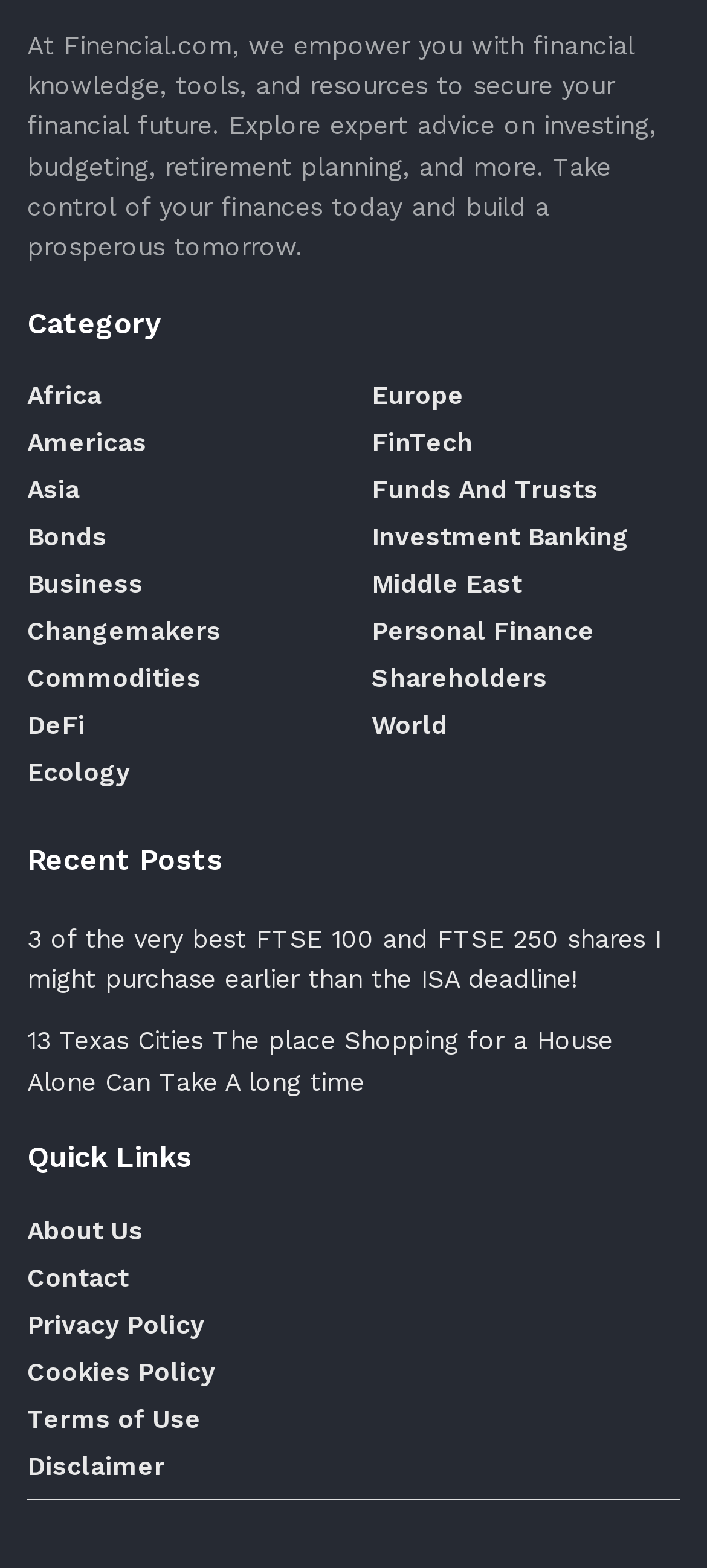How many categories are listed on the webpage?
Look at the screenshot and respond with one word or a short phrase.

17